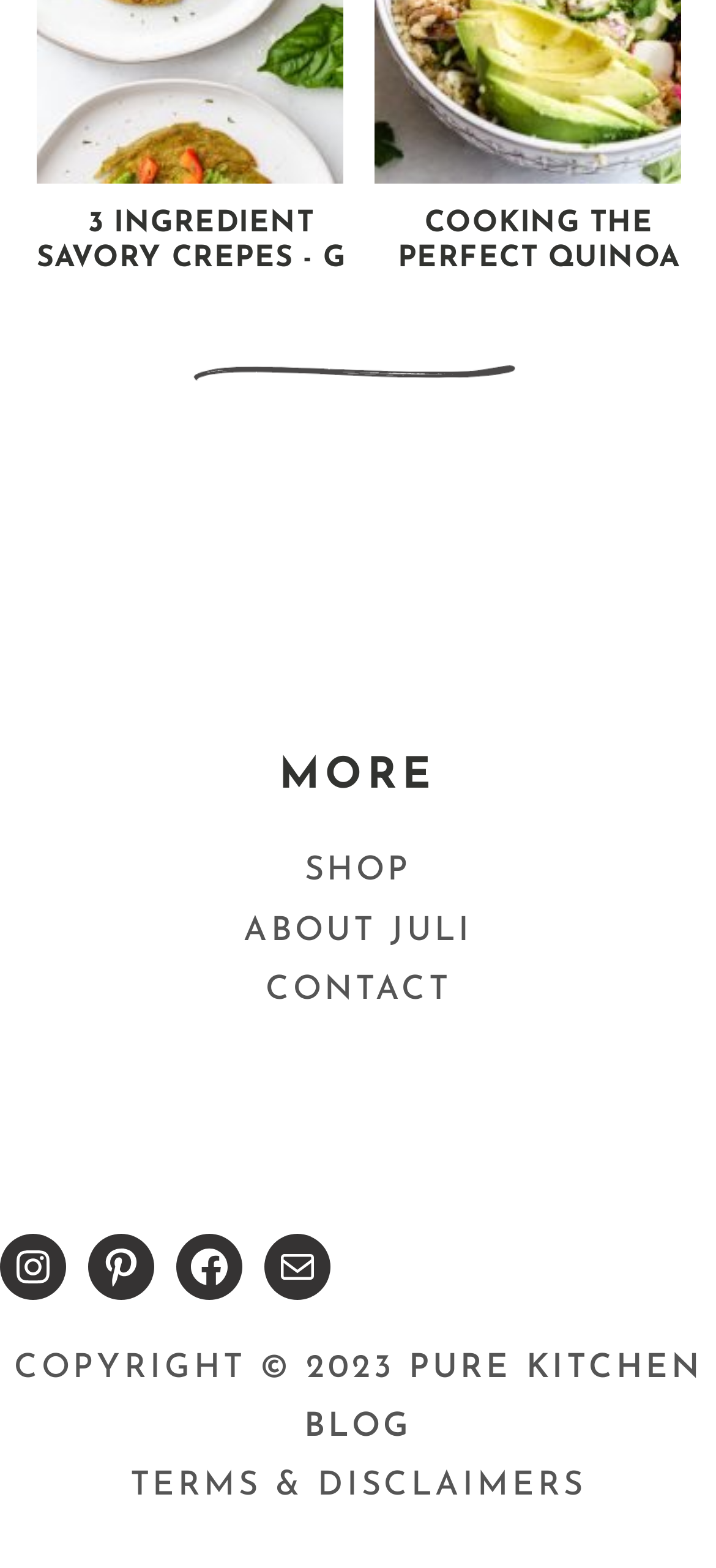Examine the screenshot and answer the question in as much detail as possible: Is there a 'Shop' section on the webpage?

I found a link to a 'Shop' section at the top of the webpage, which suggests that the blog may be selling products or merchandise related to food and health.